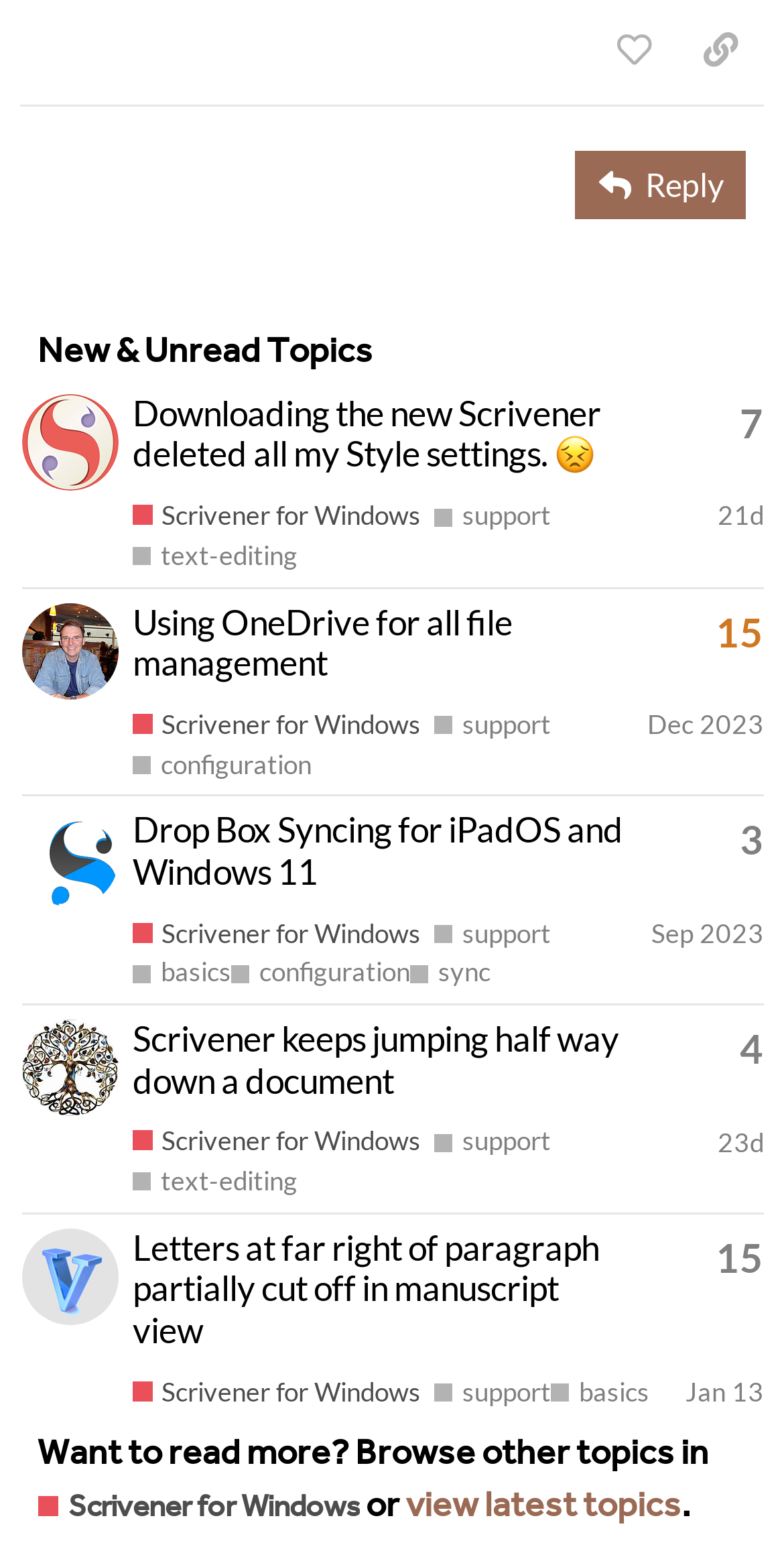What is the latest topic about?
Based on the image, give a one-word or short phrase answer.

Letters at far right of paragraph partially cut off in manuscript view